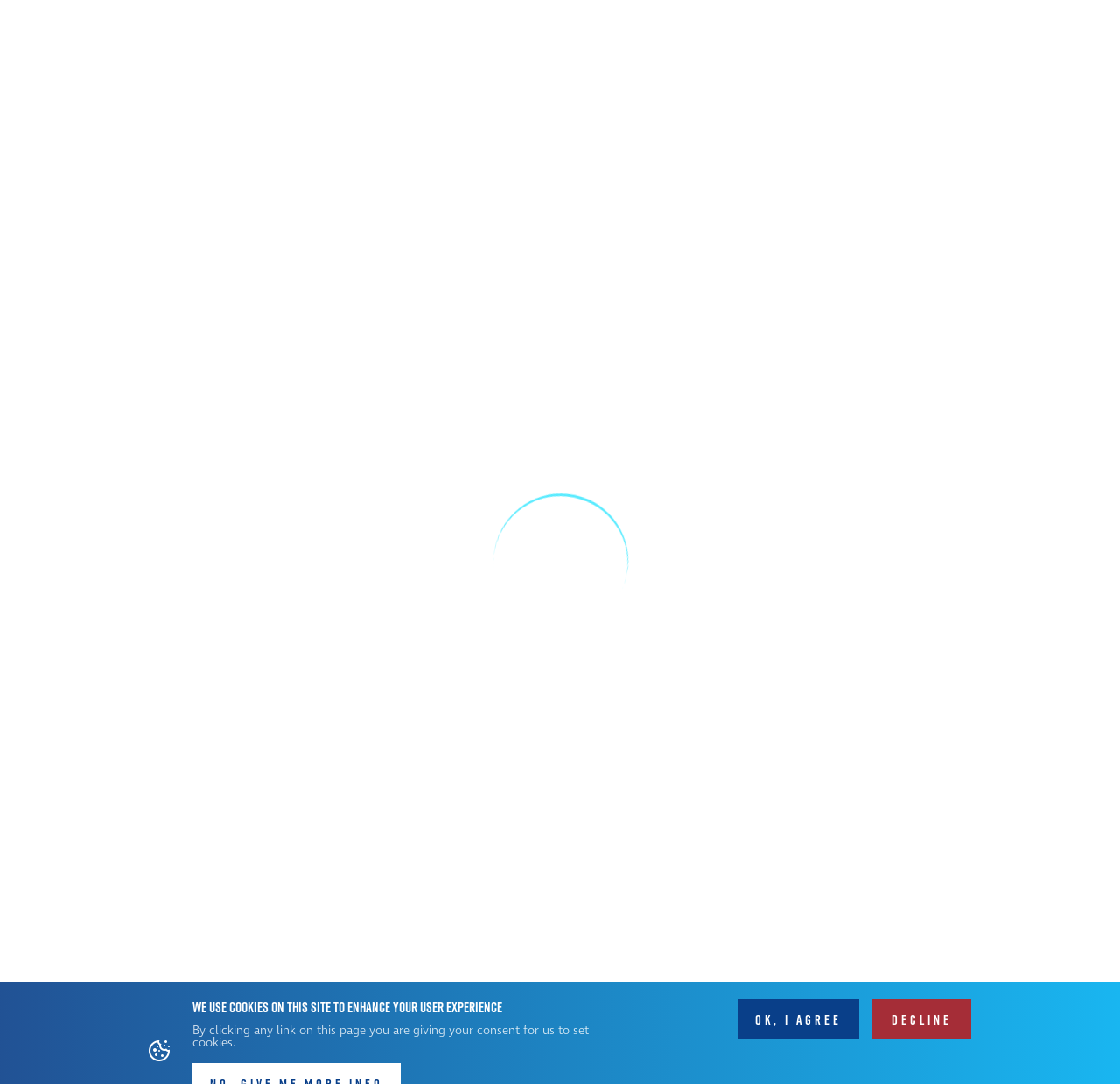What is the last item in the 'Commissions' category? Analyze the screenshot and reply with just one word or a short phrase.

Rotorcraft (CIG)